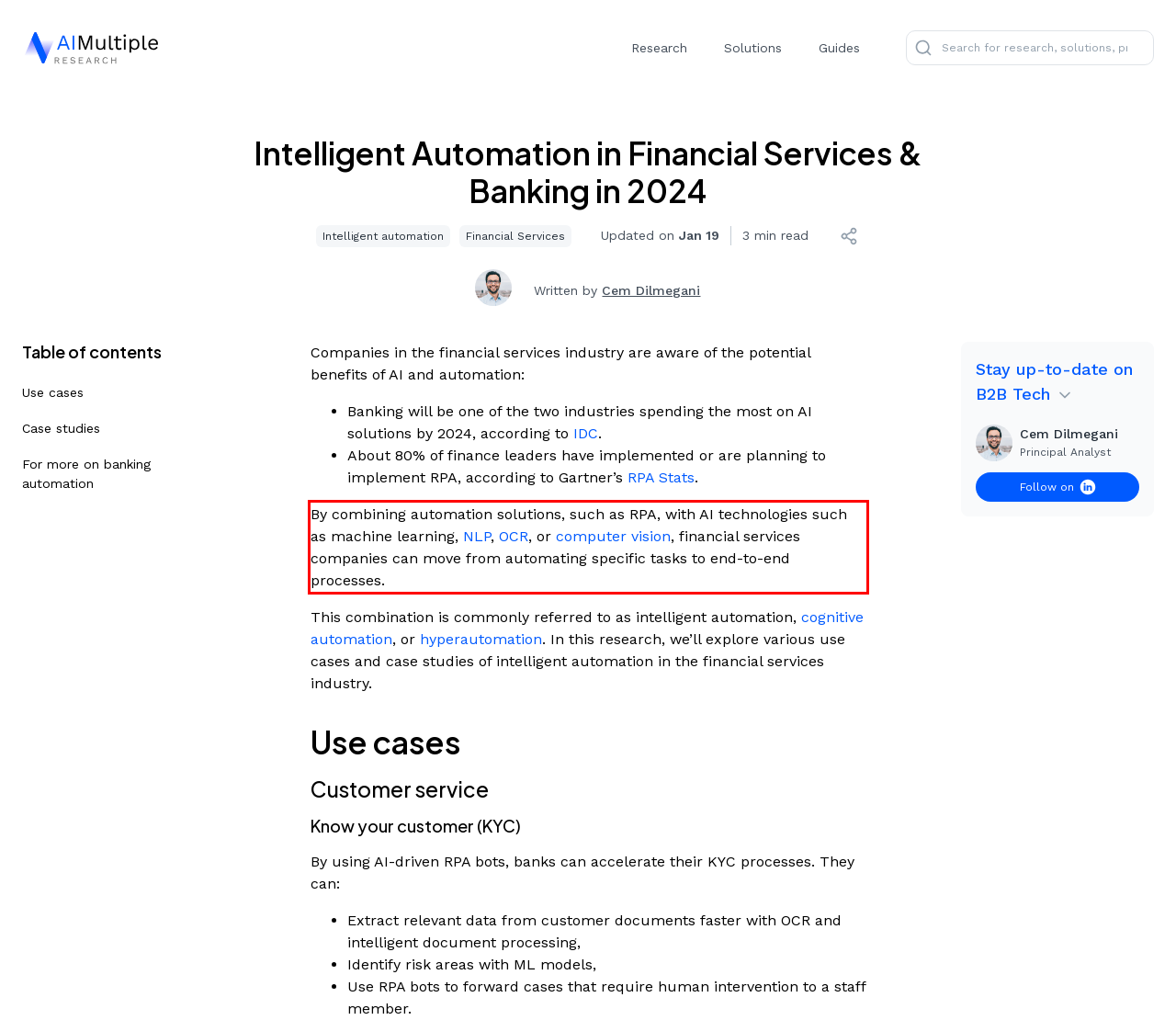Please analyze the provided webpage screenshot and perform OCR to extract the text content from the red rectangle bounding box.

By combining automation solutions, such as RPA, with AI technologies such as machine learning, NLP, OCR, or computer vision, financial services companies can move from automating specific tasks to end-to-end processes.